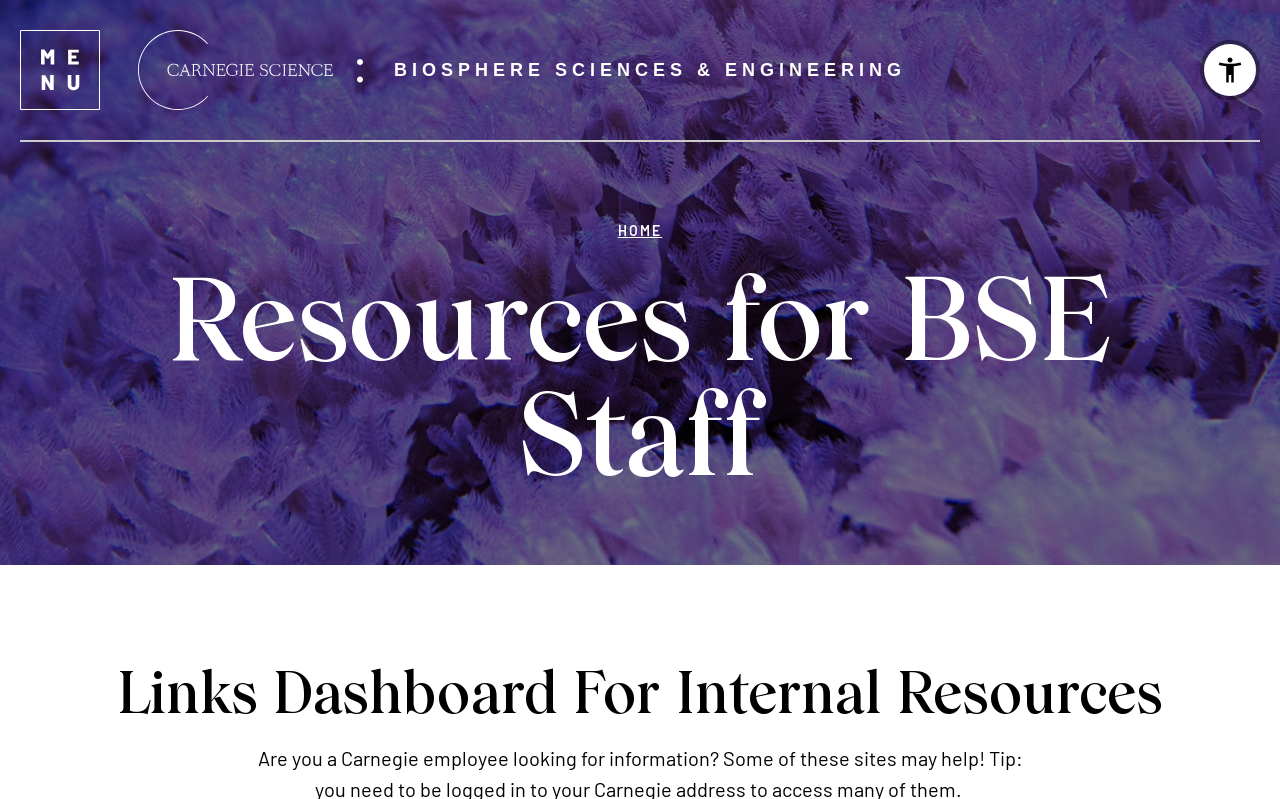Give a one-word or one-phrase response to the question: 
What is the function of the toggle button on the top left corner?

Toggle visibility of offscreen menu